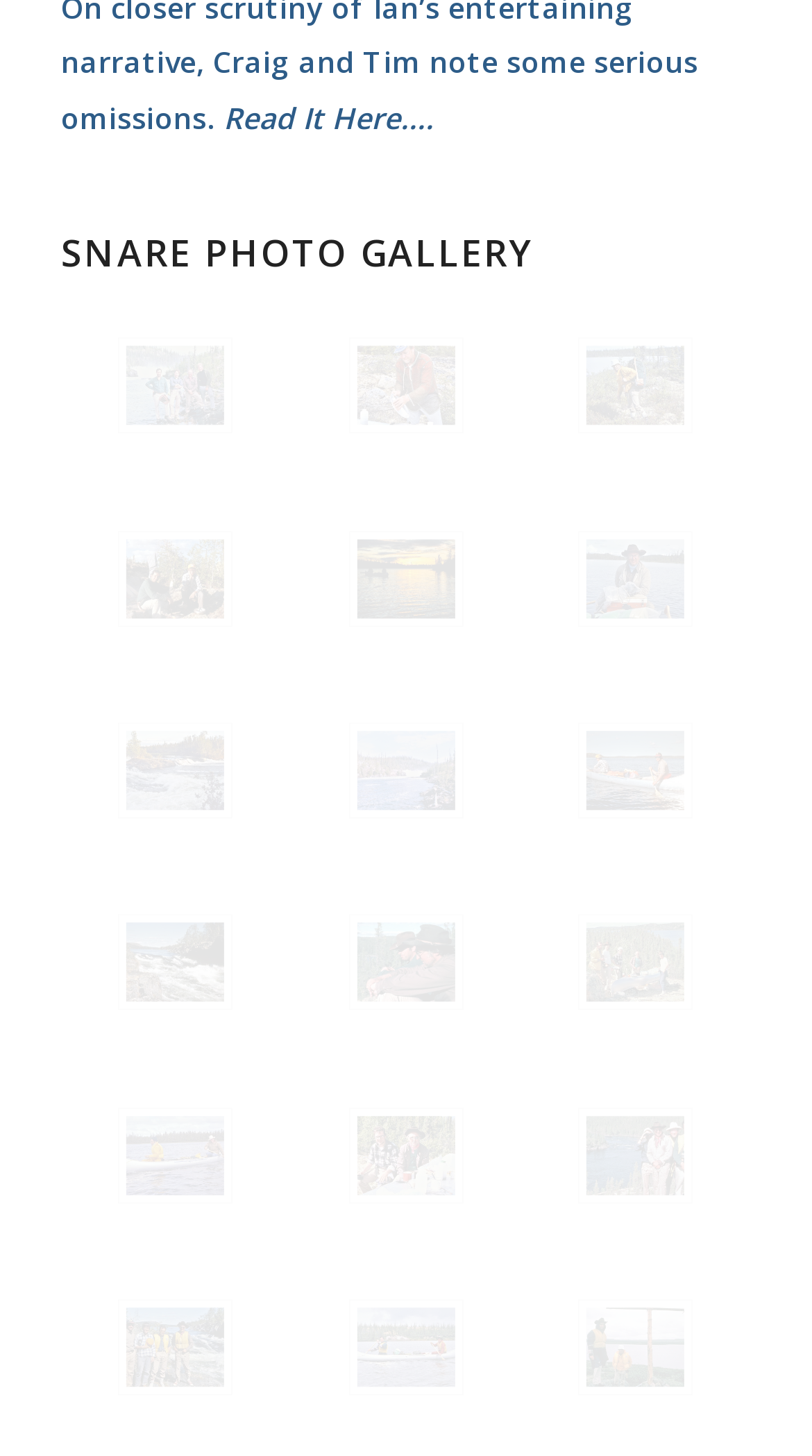Answer the following in one word or a short phrase: 
How many images are there on the webpage?

20